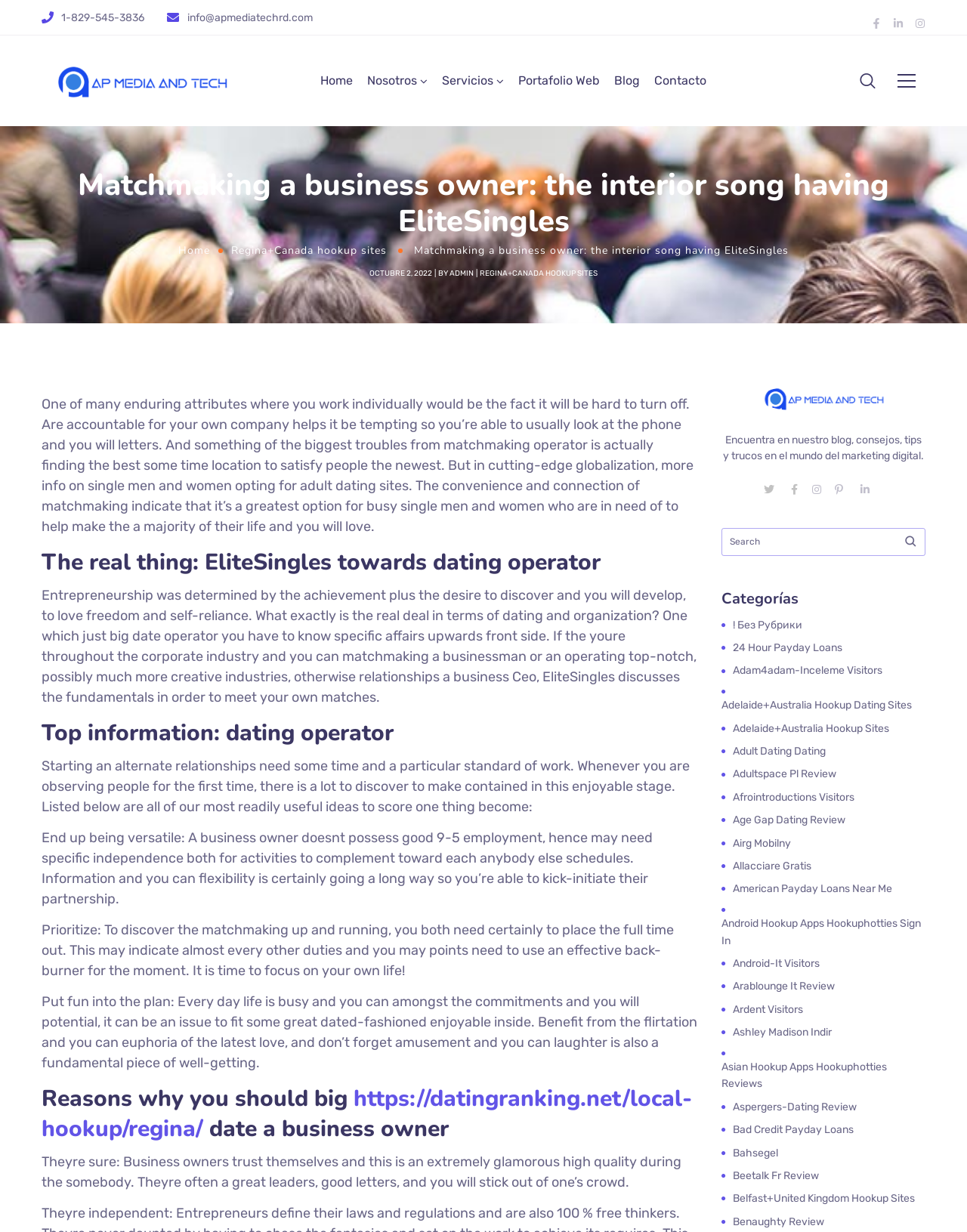Identify the first-level heading on the webpage and generate its text content.

Matchmaking a business owner: the interior song having EliteSingles